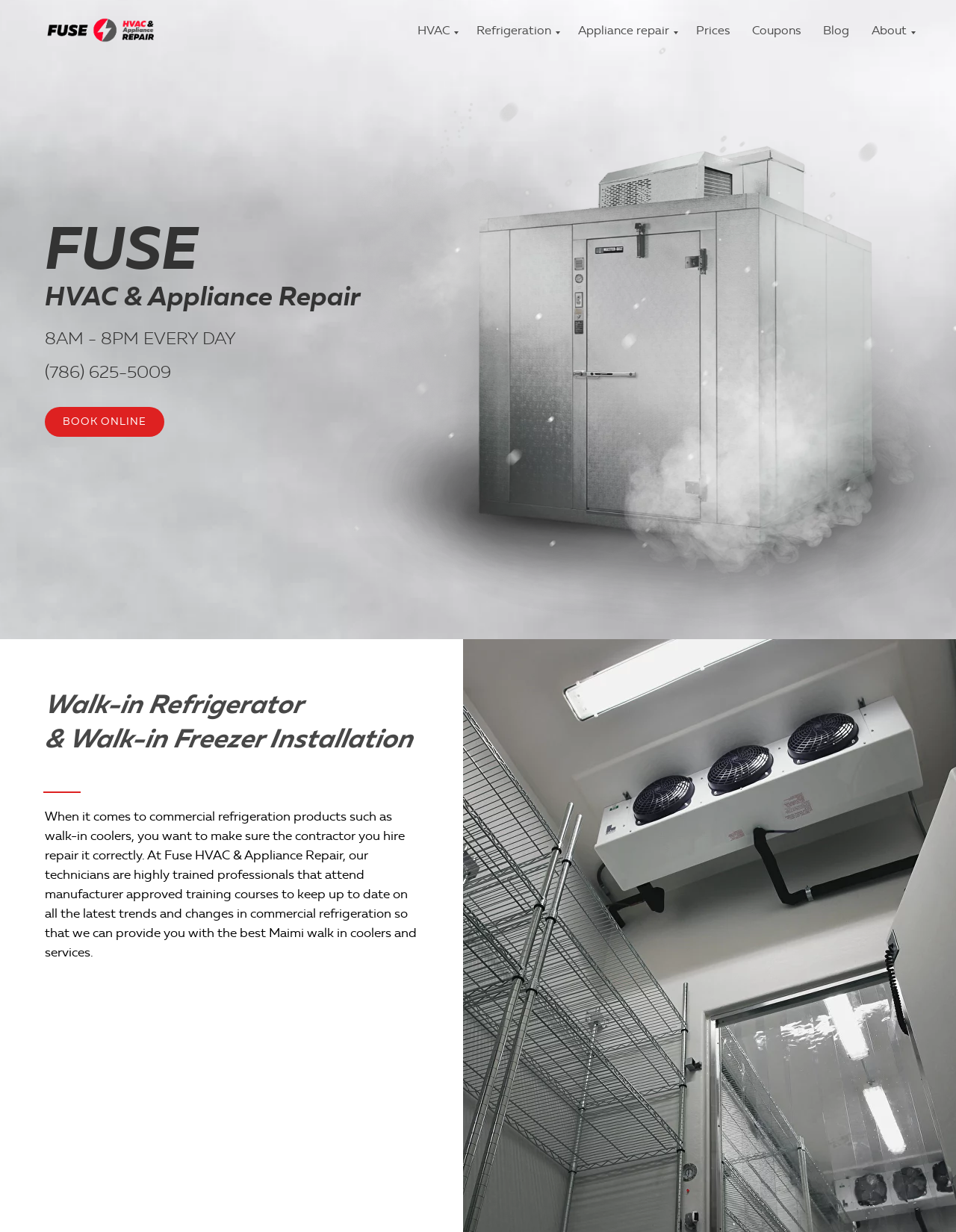What type of services does the business offer?
Look at the image and construct a detailed response to the question.

The business offers HVAC & Appliance Repair services, which can be found in a layout table with bounding box coordinates [0.047, 0.224, 0.539, 0.257]. The static text 'HVAC & Appliance Repair' is located within this table.